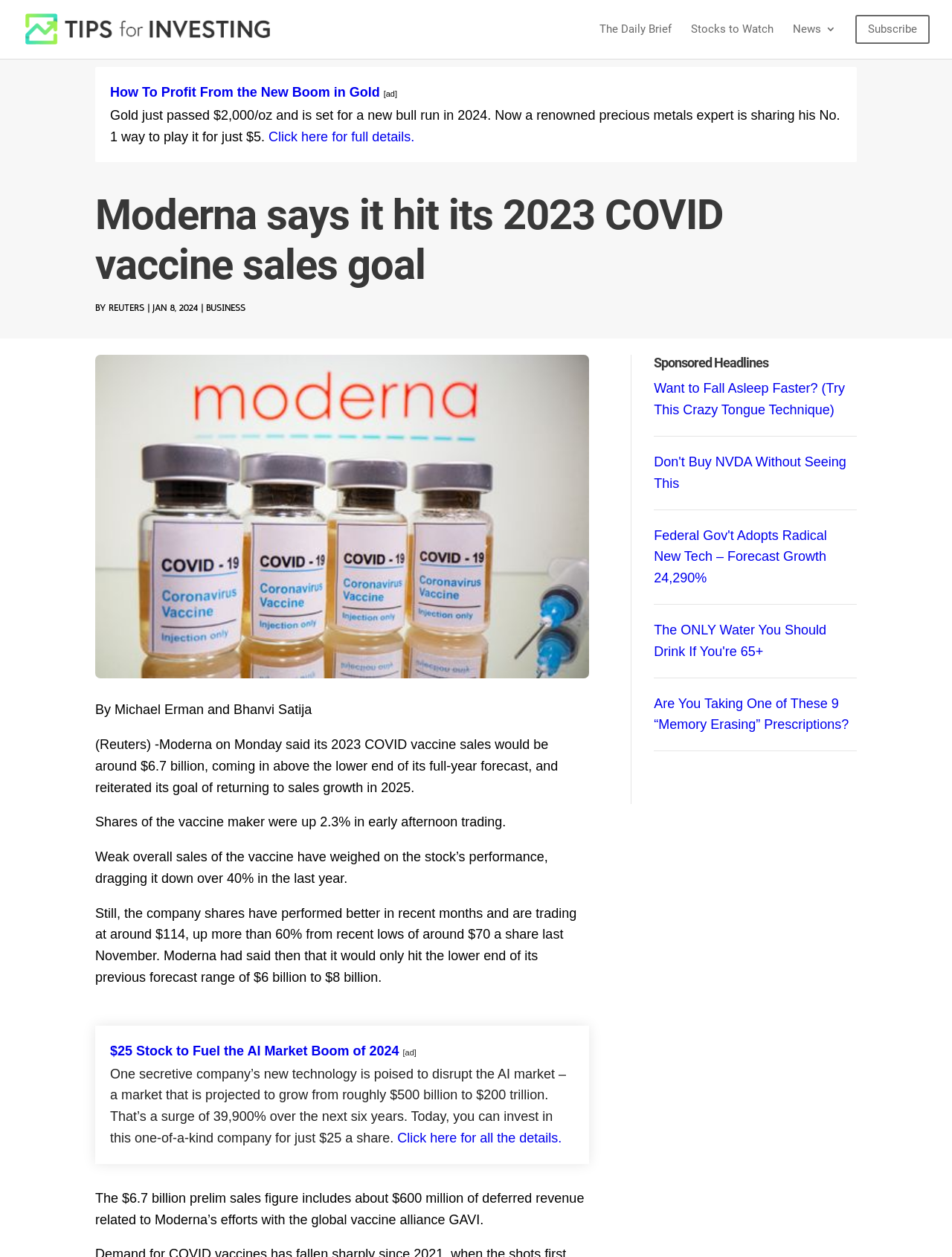Give a concise answer using one word or a phrase to the following question:
What is the percentage change in Moderna's stock price?

2.3%